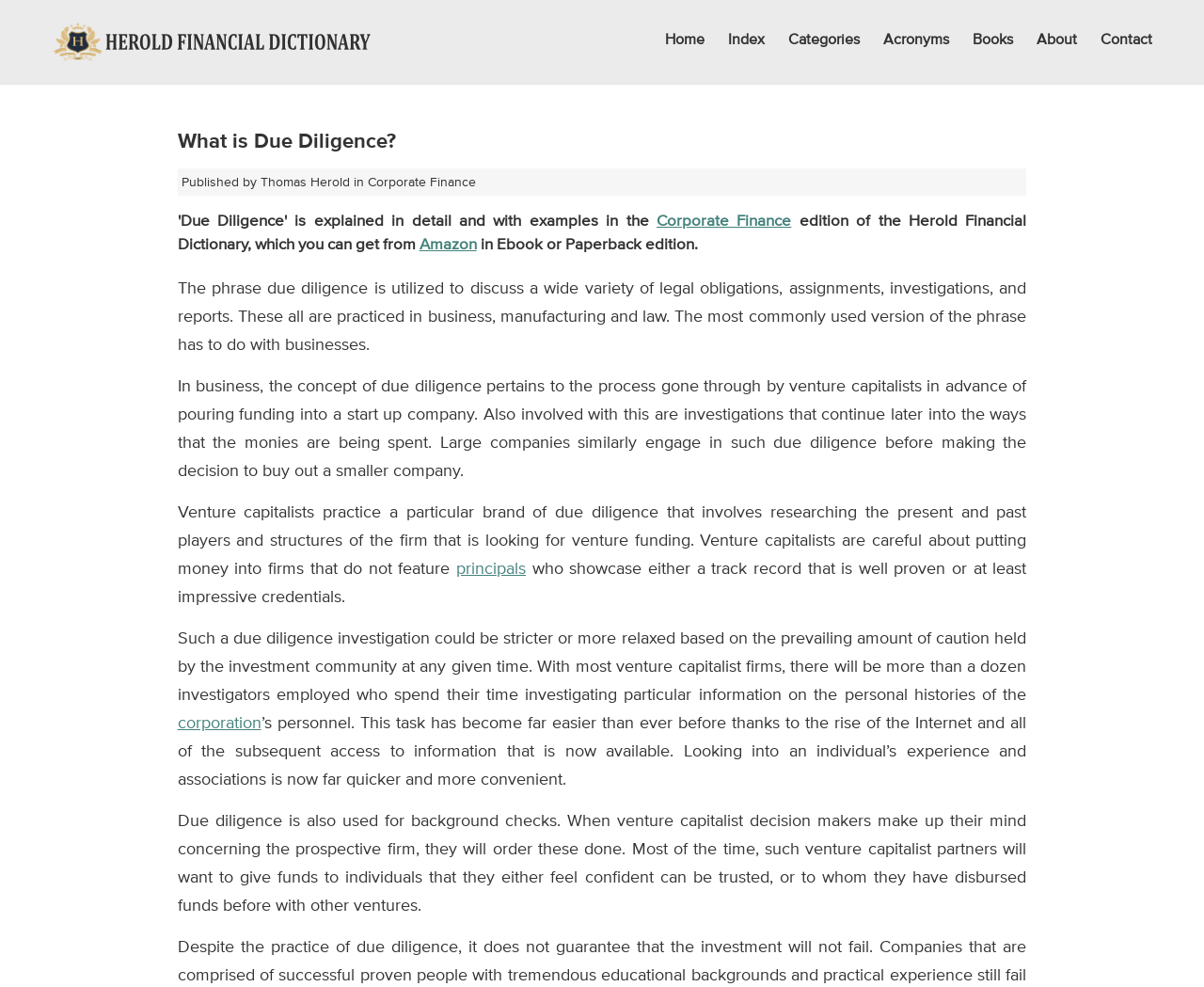What is the name of the financial dictionary?
By examining the image, provide a one-word or phrase answer.

Herold Financial Dictionary